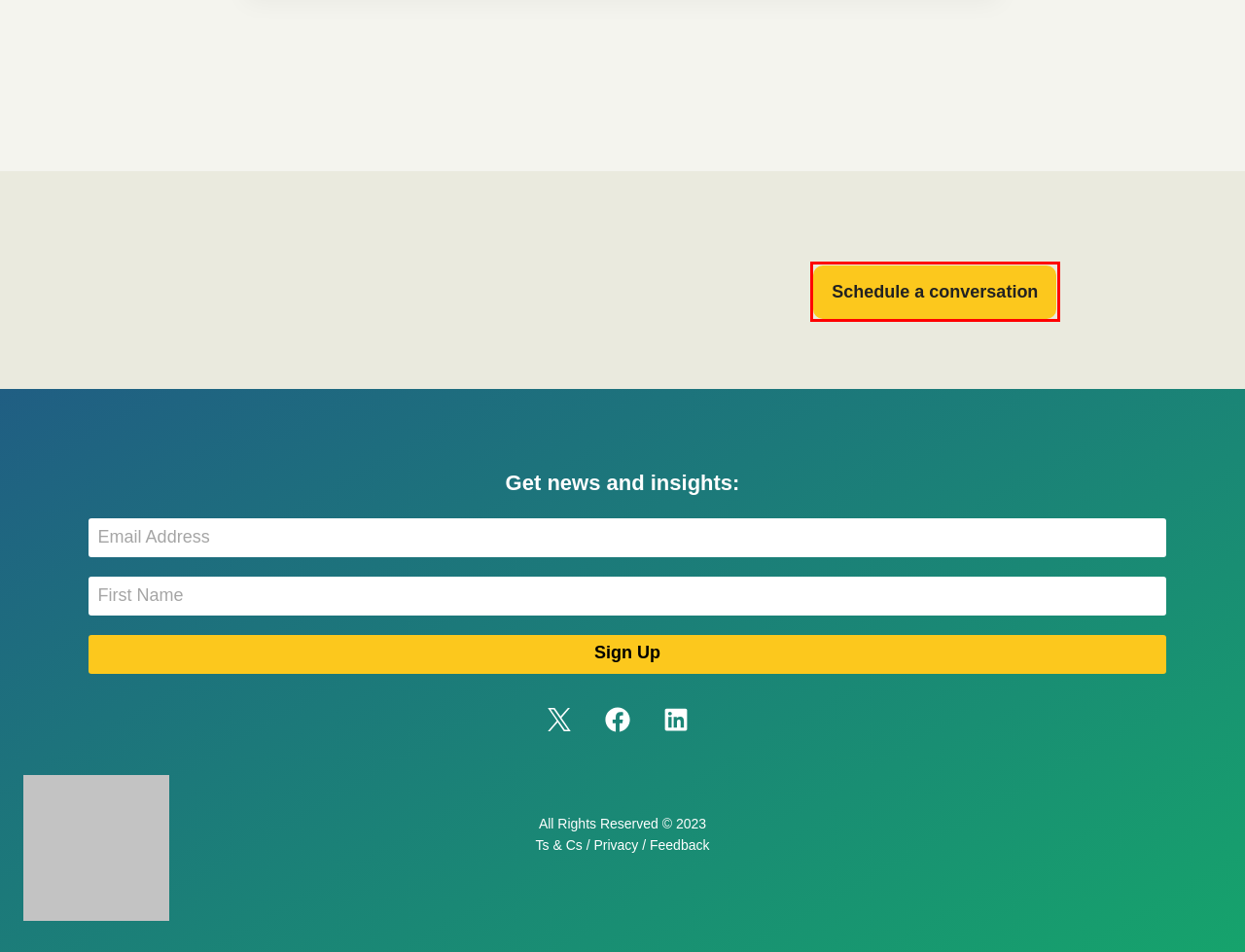Given a screenshot of a webpage with a red bounding box around a UI element, please identify the most appropriate webpage description that matches the new webpage after you click on the element. Here are the candidates:
A. Services - Thrive Worldwide
B. Form Builder | Create Free Online Forms - Zoho Forms
C. Blog - Thrive Worldwide
D. Things To Know About … Creating A Trauma-Informed Workplace
E. Thrive Worldwide
F. Events from September 10 – November 12 – Thrive Worldwide
G. Contact us - Thrive Worldwide
H. Thriving in Ministry

G